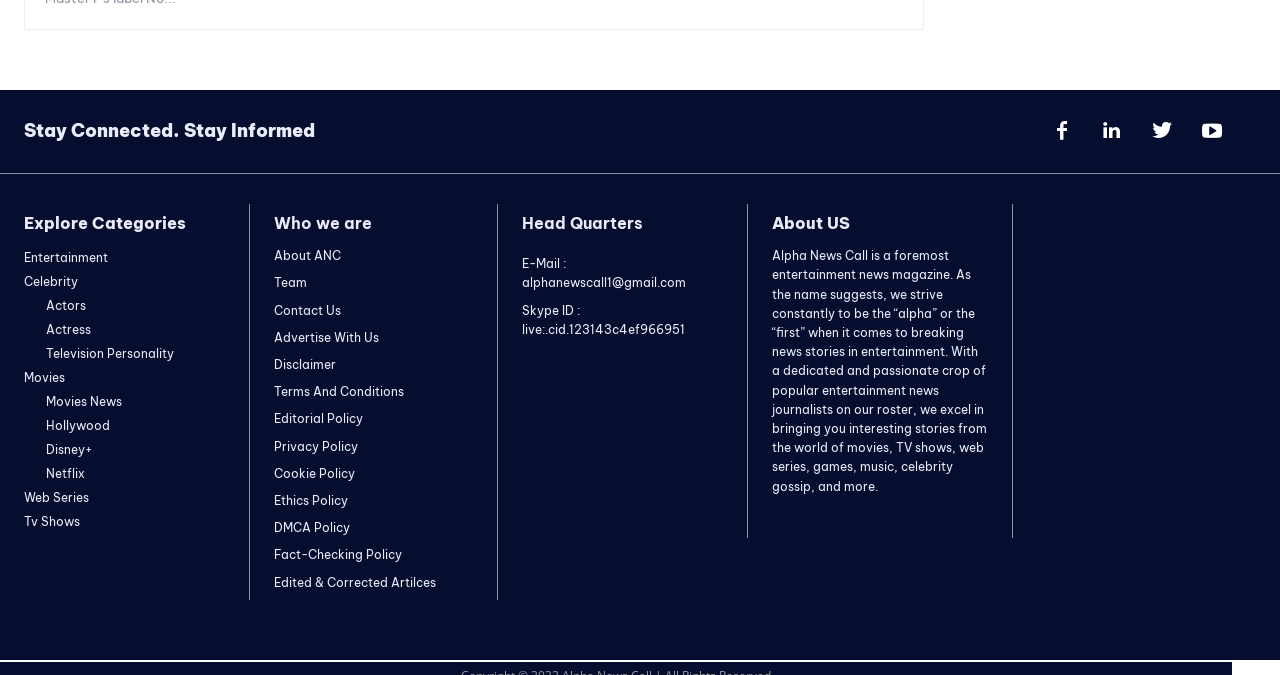Specify the bounding box coordinates of the element's region that should be clicked to achieve the following instruction: "check the date of the article". The bounding box coordinates consist of four float numbers between 0 and 1, in the format [left, top, right, bottom].

None